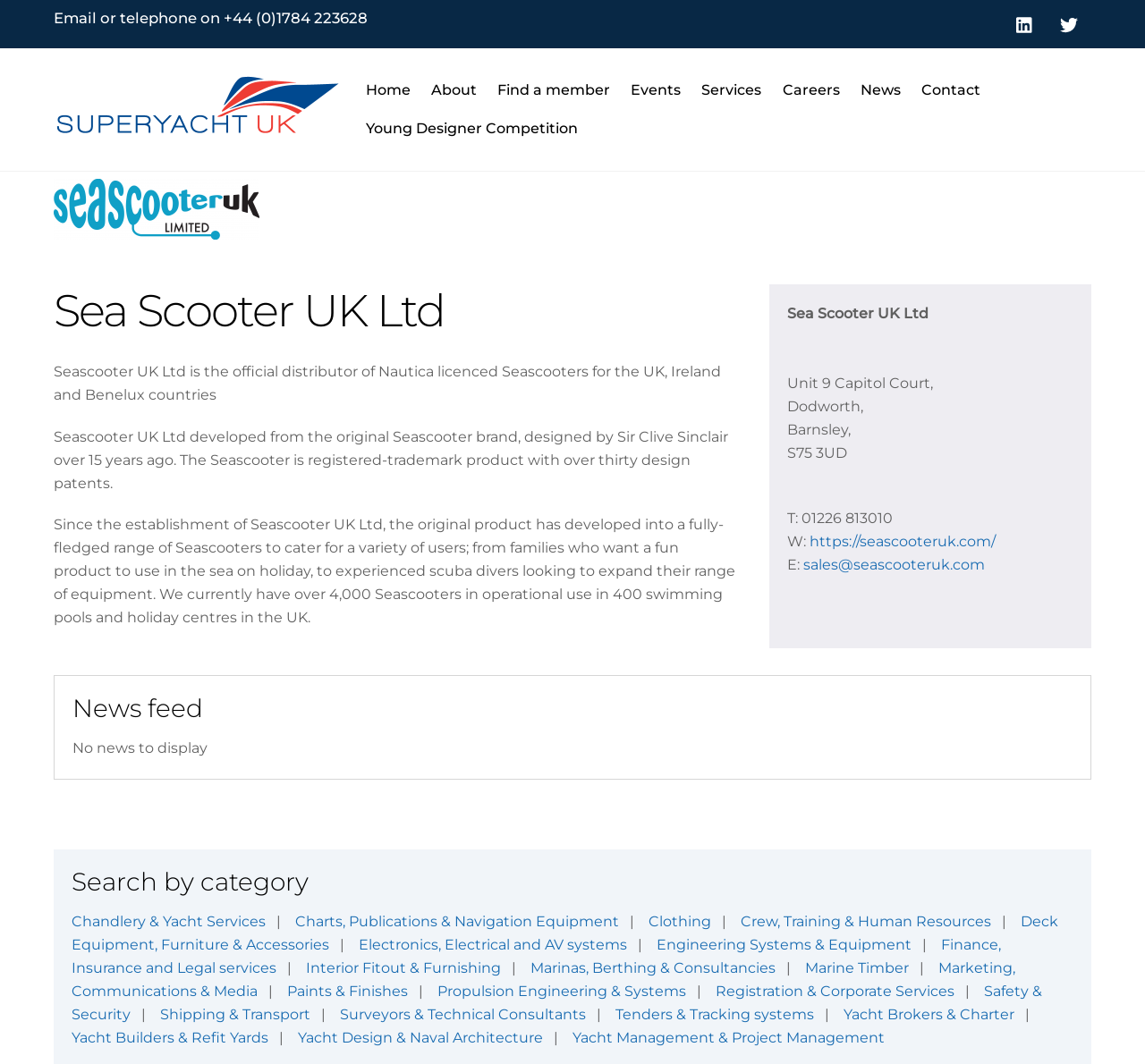Offer a thorough description of the webpage.

The webpage is for Sea Scooter UK Ltd, a company that distributes Seascooters for the UK, Ireland, and Benelux countries. At the top left corner, there is a link to "Email" and a phone number "+44 (0)1784 223628" next to it. On the top right corner, there are links to LinkedIn and Twitter, each with an accompanying image.

Below the top section, there is a navigation menu with links to "Home", "About", "Find a member", "Events", "Services", "Careers", "News", and "Contact". 

The main content area has a heading "Sea Scooter UK Ltd" and a logo image. Below the heading, there are three paragraphs of text describing the company's history, products, and services. 

On the right side of the main content area, there is a section with the company's address, phone number, and email address. 

Further down the page, there is a section with a heading "News feed" and a message "No news to display". 

Below the news feed section, there is a search feature with a heading "Search by category" and a list of links to various categories such as "Chandlery & Yacht Services", "Charts, Publications & Navigation Equipment", and "Yacht Management & Project Management".